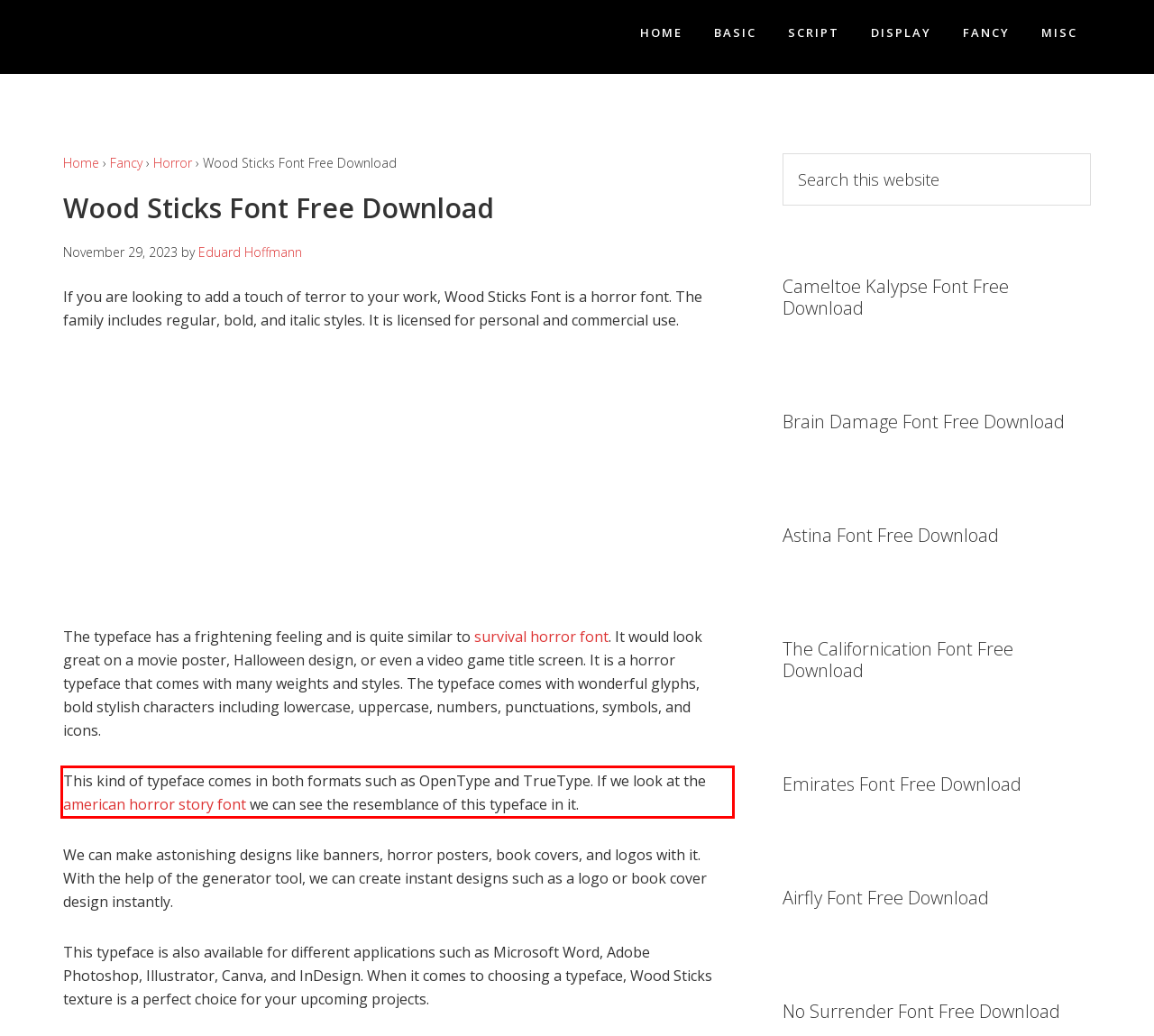Please perform OCR on the UI element surrounded by the red bounding box in the given webpage screenshot and extract its text content.

This kind of typeface comes in both formats such as OpenType and TrueType. If we look at the american horror story font we can see the resemblance of this typeface in it.